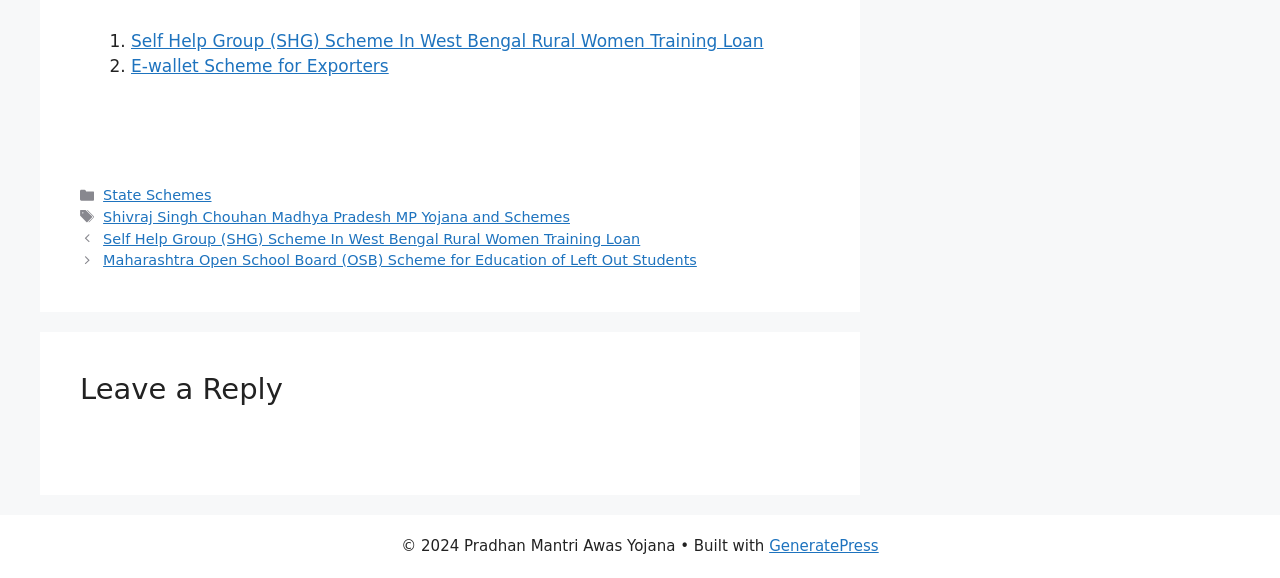How many posts are listed?
Refer to the screenshot and answer in one word or phrase.

2